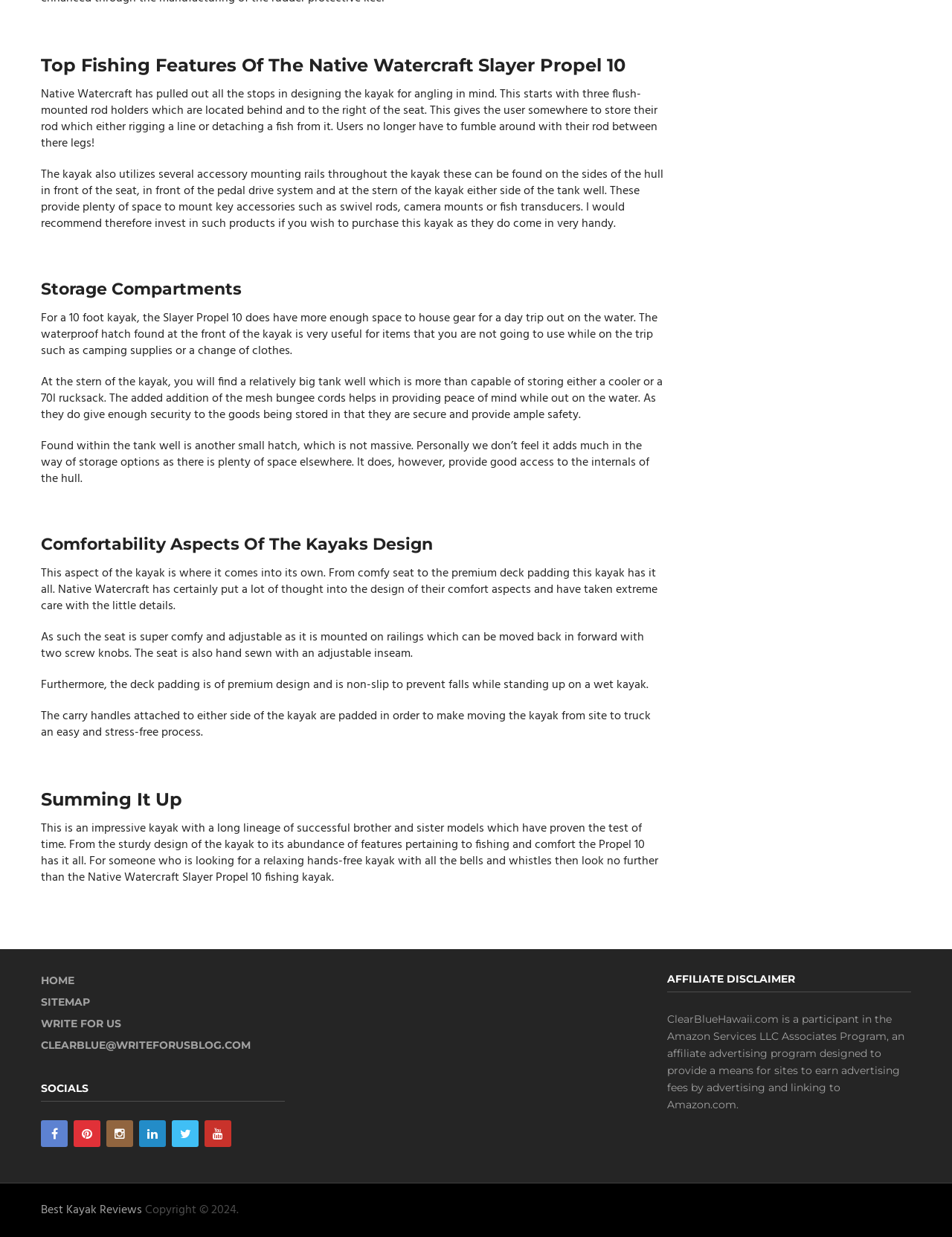Can you show the bounding box coordinates of the region to click on to complete the task described in the instruction: "Click on Facebook social link"?

[0.043, 0.906, 0.071, 0.927]